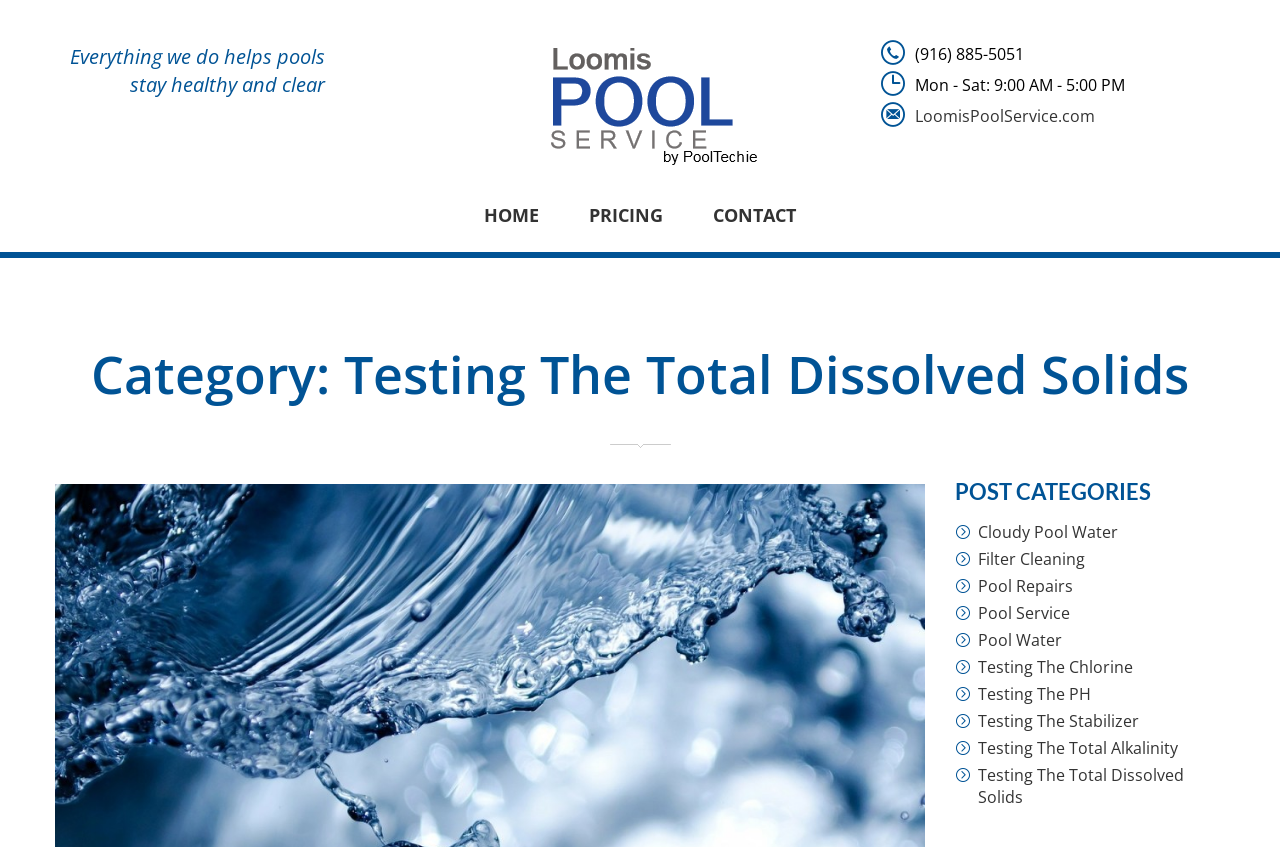Please locate the bounding box coordinates of the element that should be clicked to achieve the given instruction: "Click on the Home link".

None